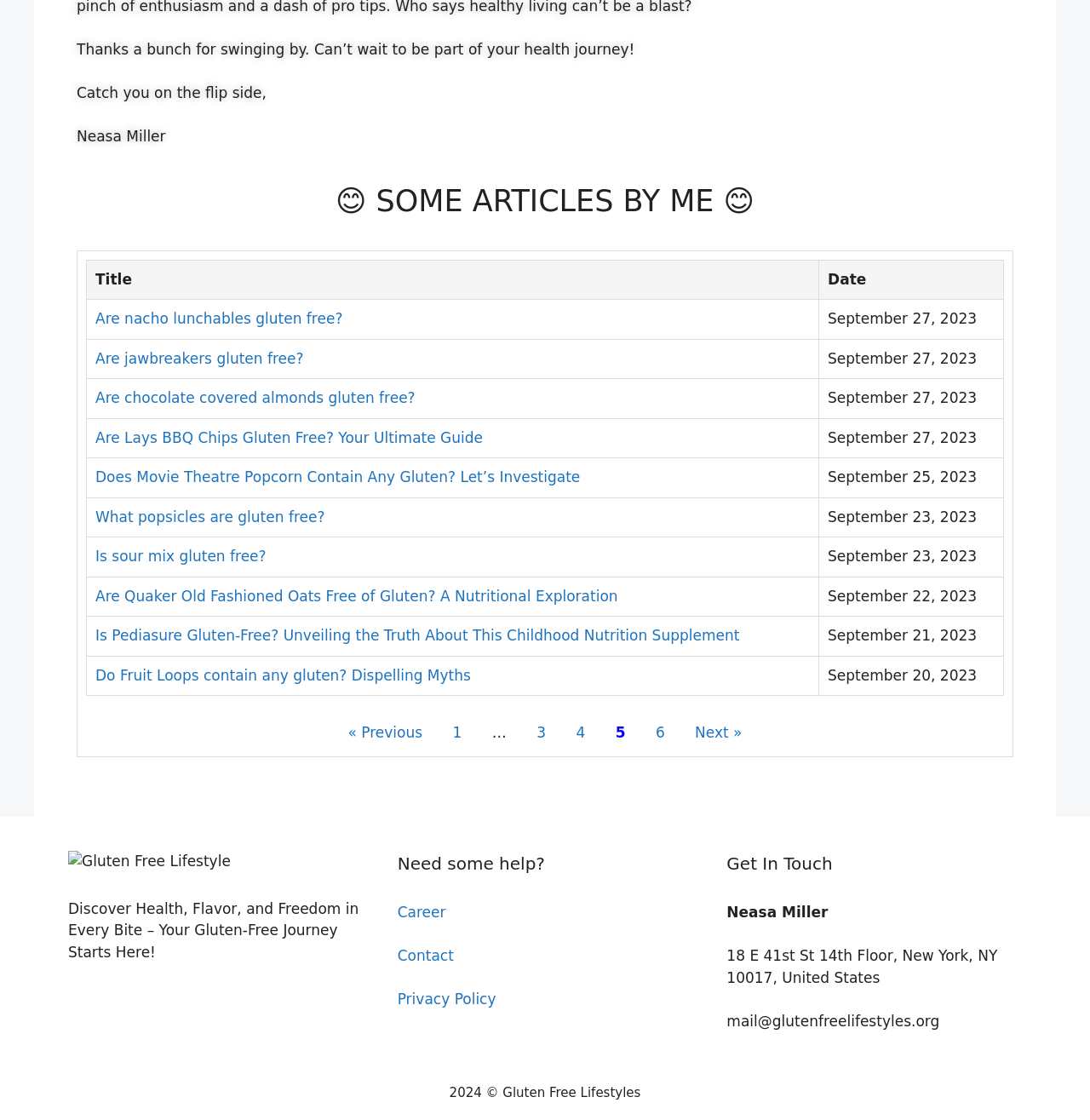Show the bounding box coordinates for the element that needs to be clicked to execute the following instruction: "Go to the previous page". Provide the coordinates in the form of four float numbers between 0 and 1, i.e., [left, top, right, bottom].

[0.311, 0.641, 0.395, 0.668]